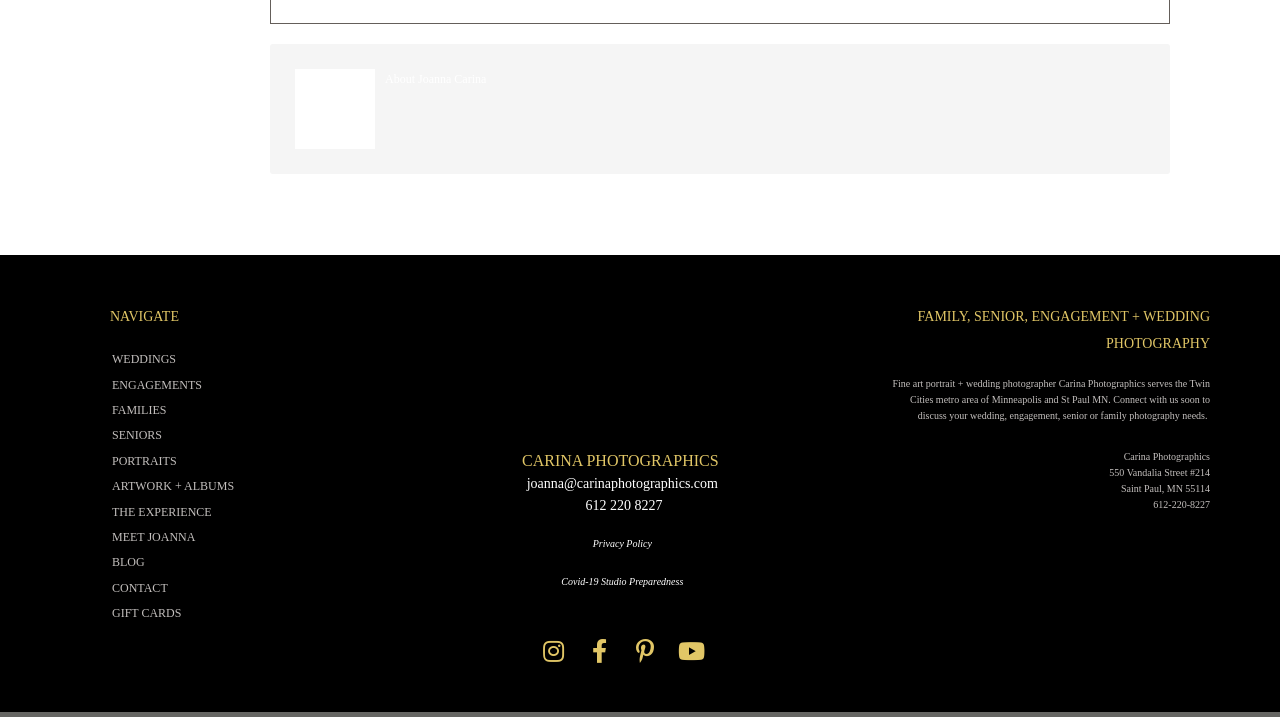Identify the bounding box coordinates of the element that should be clicked to fulfill this task: "view what's new". The coordinates should be provided as four float numbers between 0 and 1, i.e., [left, top, right, bottom].

None